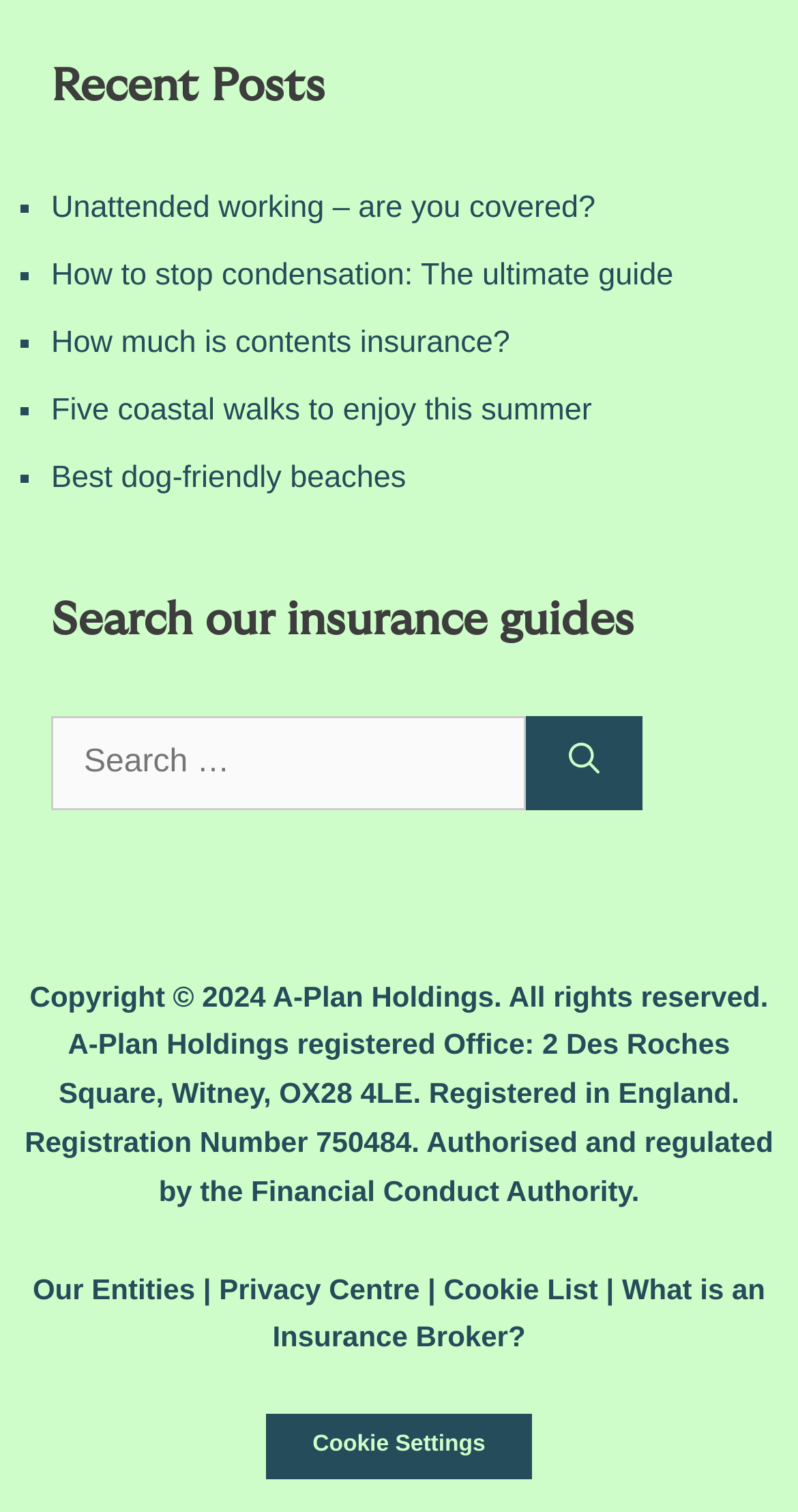How many links are in the 'Recent Posts' section?
Respond to the question with a single word or phrase according to the image.

5